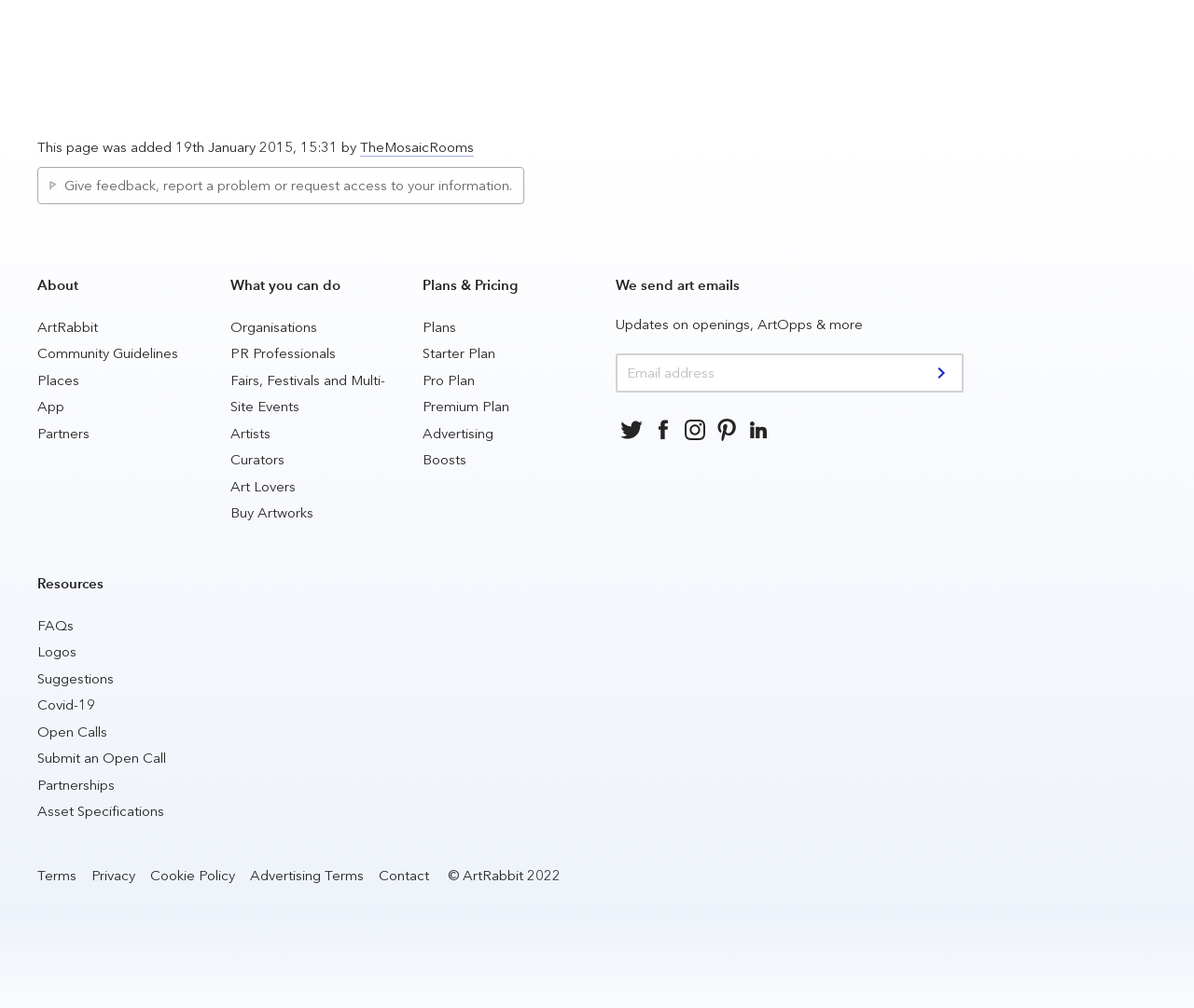What is the purpose of the 'Follow us on:' links?
Please provide a full and detailed response to the question.

The 'Follow us on:' links are located at the bottom of the webpage and provide links to the website's social media profiles. The purpose of these links is to allow users to follow the website on various social media platforms and stay up-to-date with its latest news and updates.